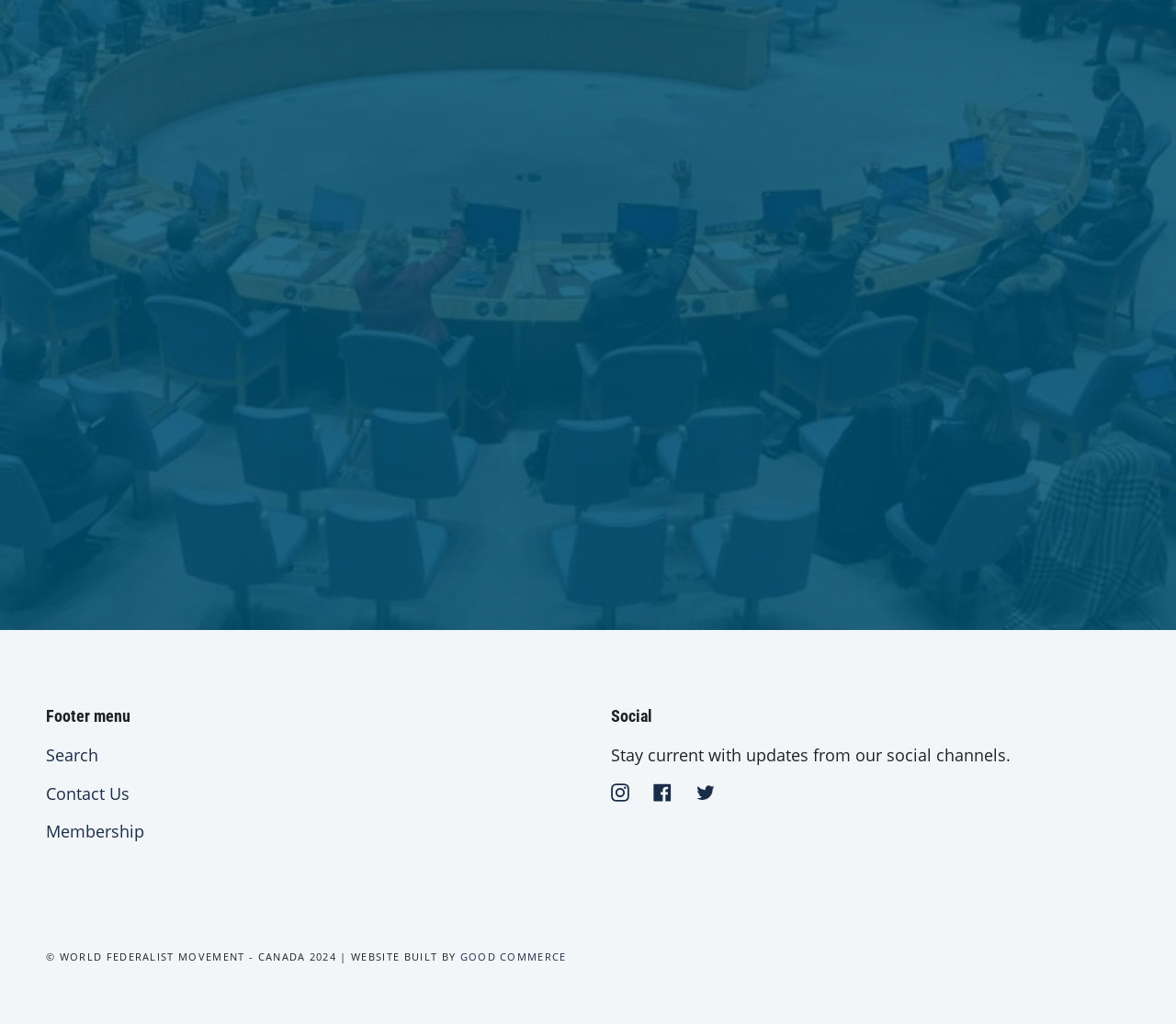Refer to the image and provide an in-depth answer to the question: 
How many social media platforms are listed?

There are three social media platforms listed on the webpage, which are Instagram, Facebook, and Twitter, each with a link to their respective pages.